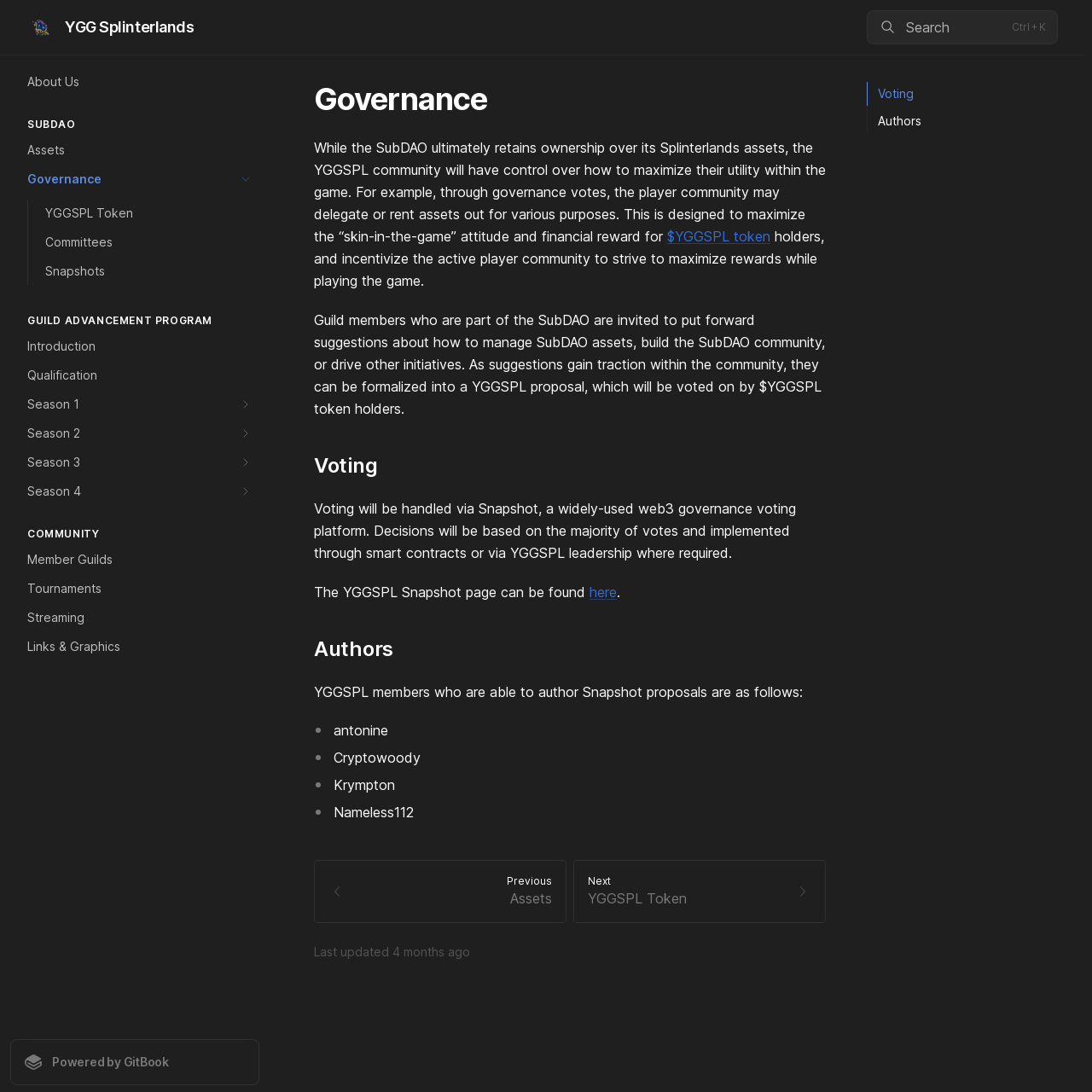Using the description "Powered by GitBook", locate and provide the bounding box of the UI element.

[0.009, 0.952, 0.238, 0.994]